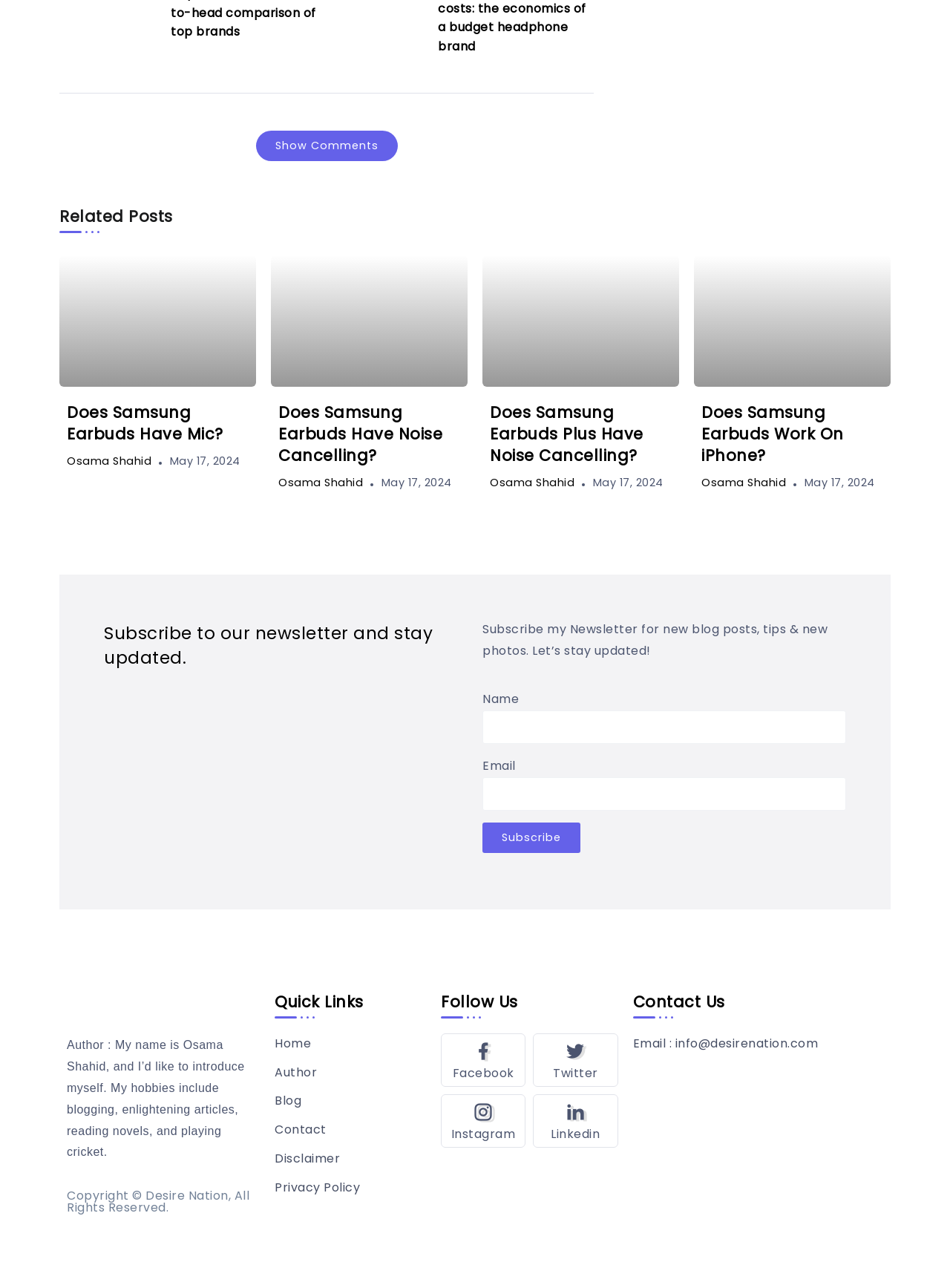Please identify the bounding box coordinates for the region that you need to click to follow this instruction: "Click on the 'Inicio' link".

None